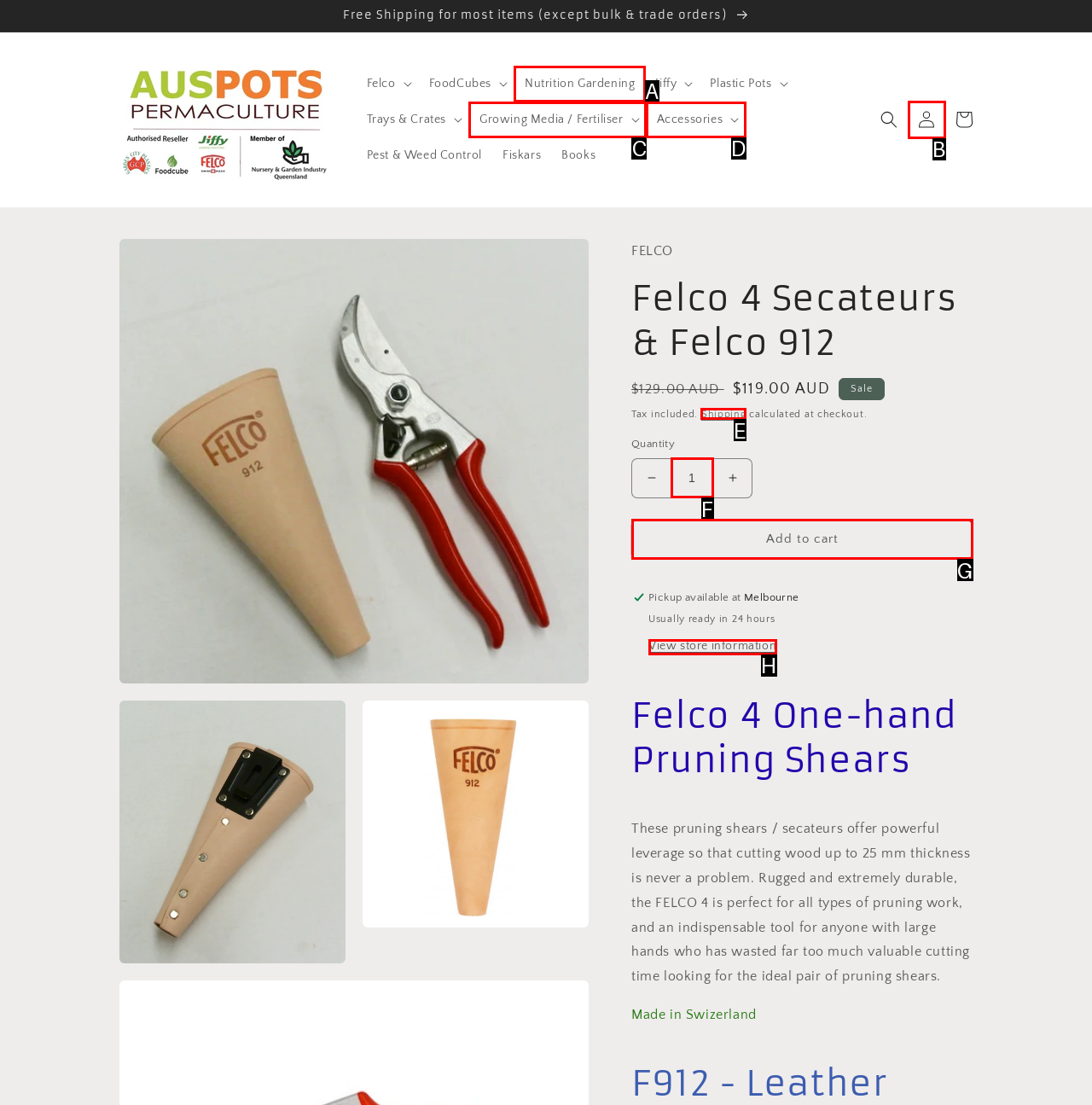Identify the UI element that best fits the description: Log in
Respond with the letter representing the correct option.

B